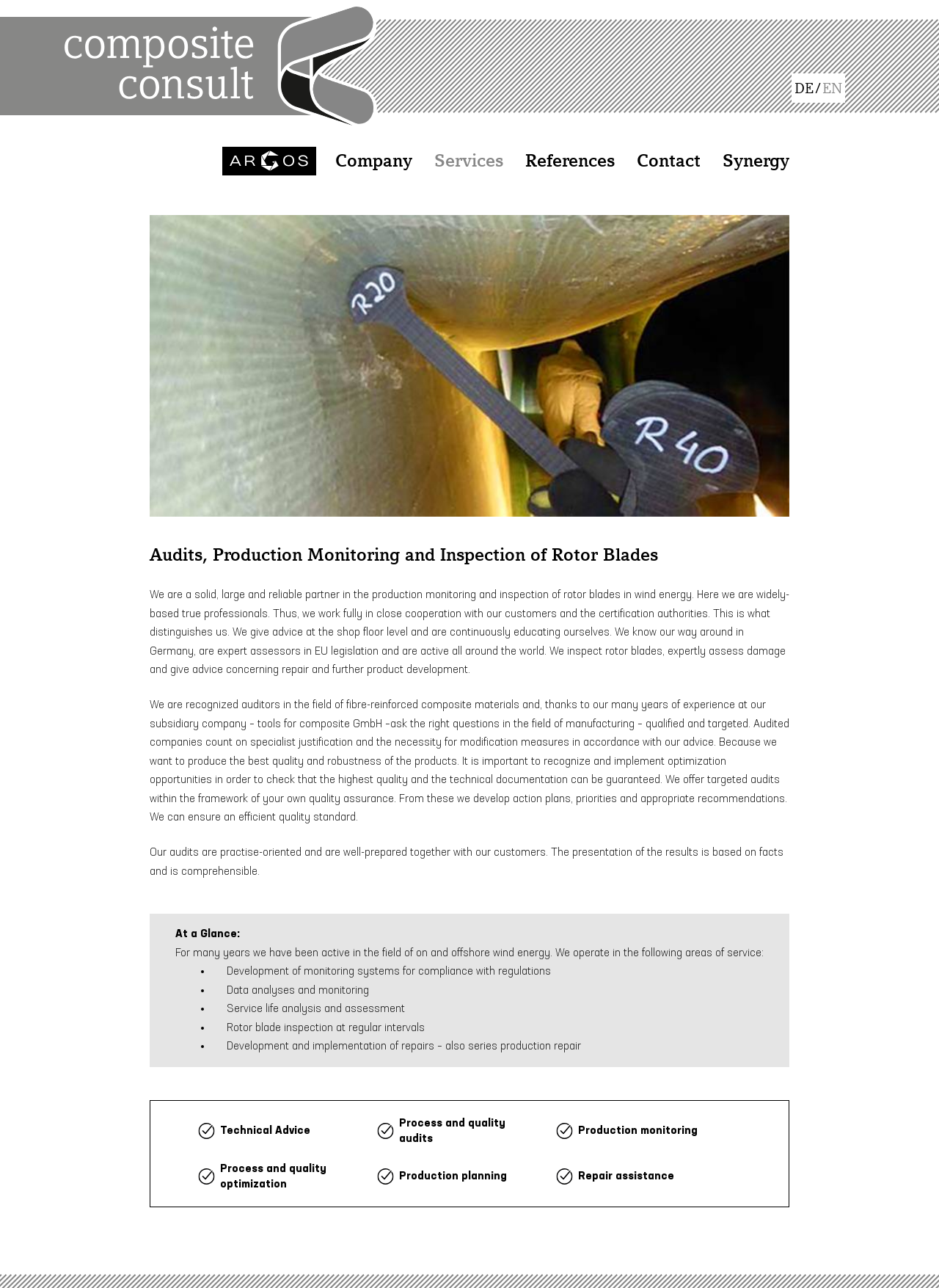Locate the bounding box coordinates of the clickable element to fulfill the following instruction: "Go to ARGOS". Provide the coordinates as four float numbers between 0 and 1 in the format [left, top, right, bottom].

[0.225, 0.111, 0.325, 0.136]